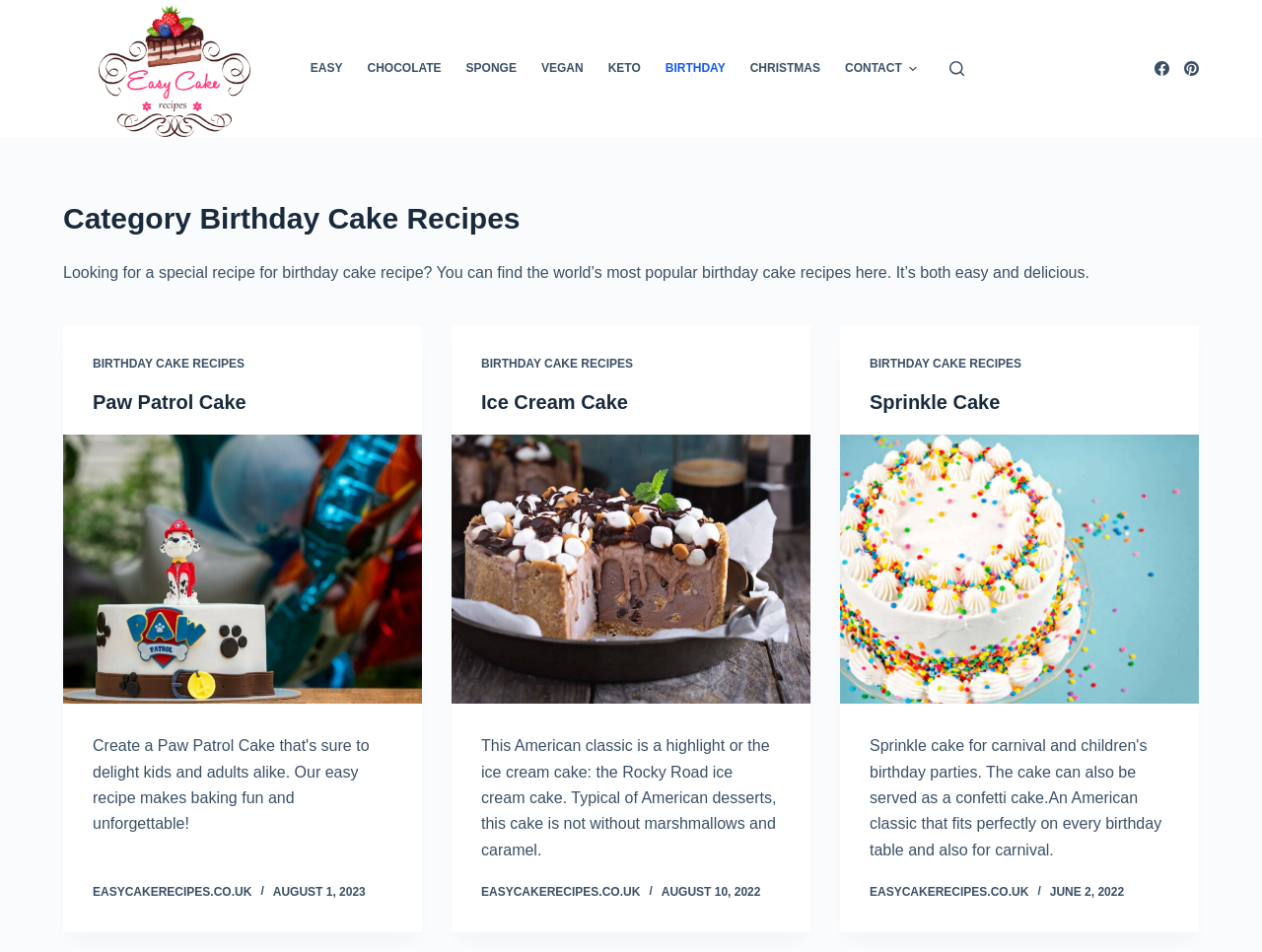Give a one-word or short phrase answer to this question: 
How many articles are on the webpage?

3